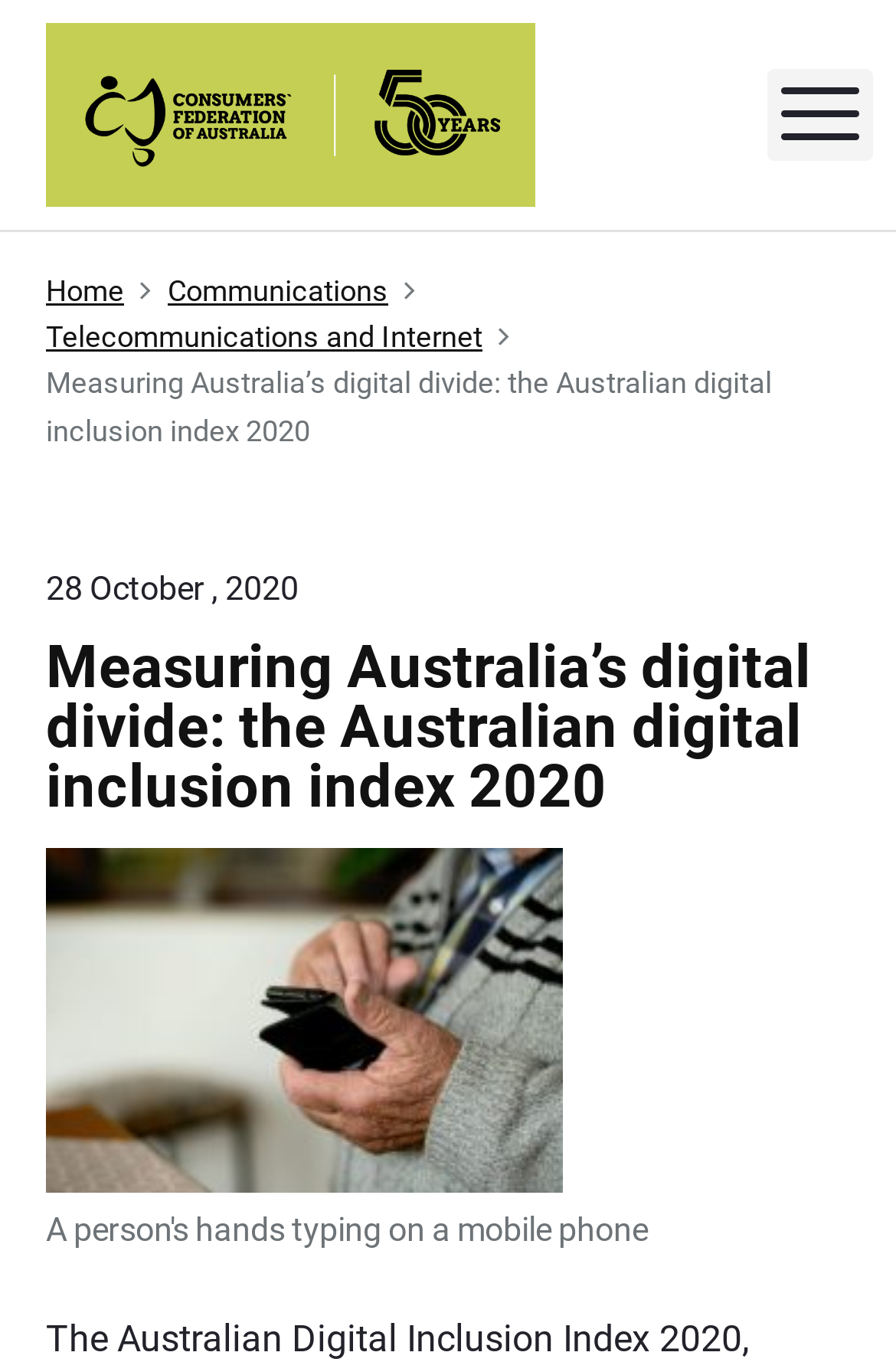What is the purpose of the button in the top-right corner?
From the image, respond with a single word or phrase.

Menu